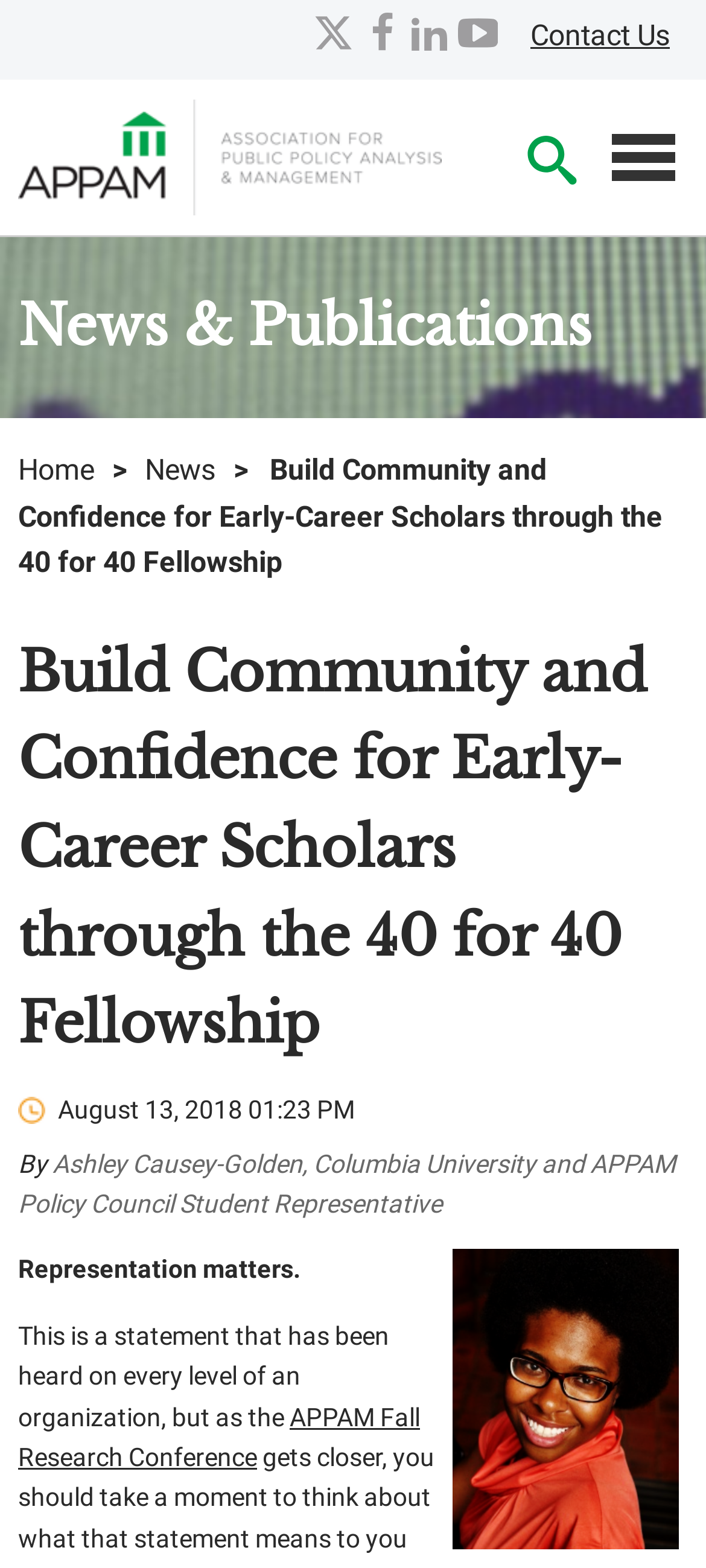Please determine the bounding box coordinates for the element with the description: "where to get it".

None